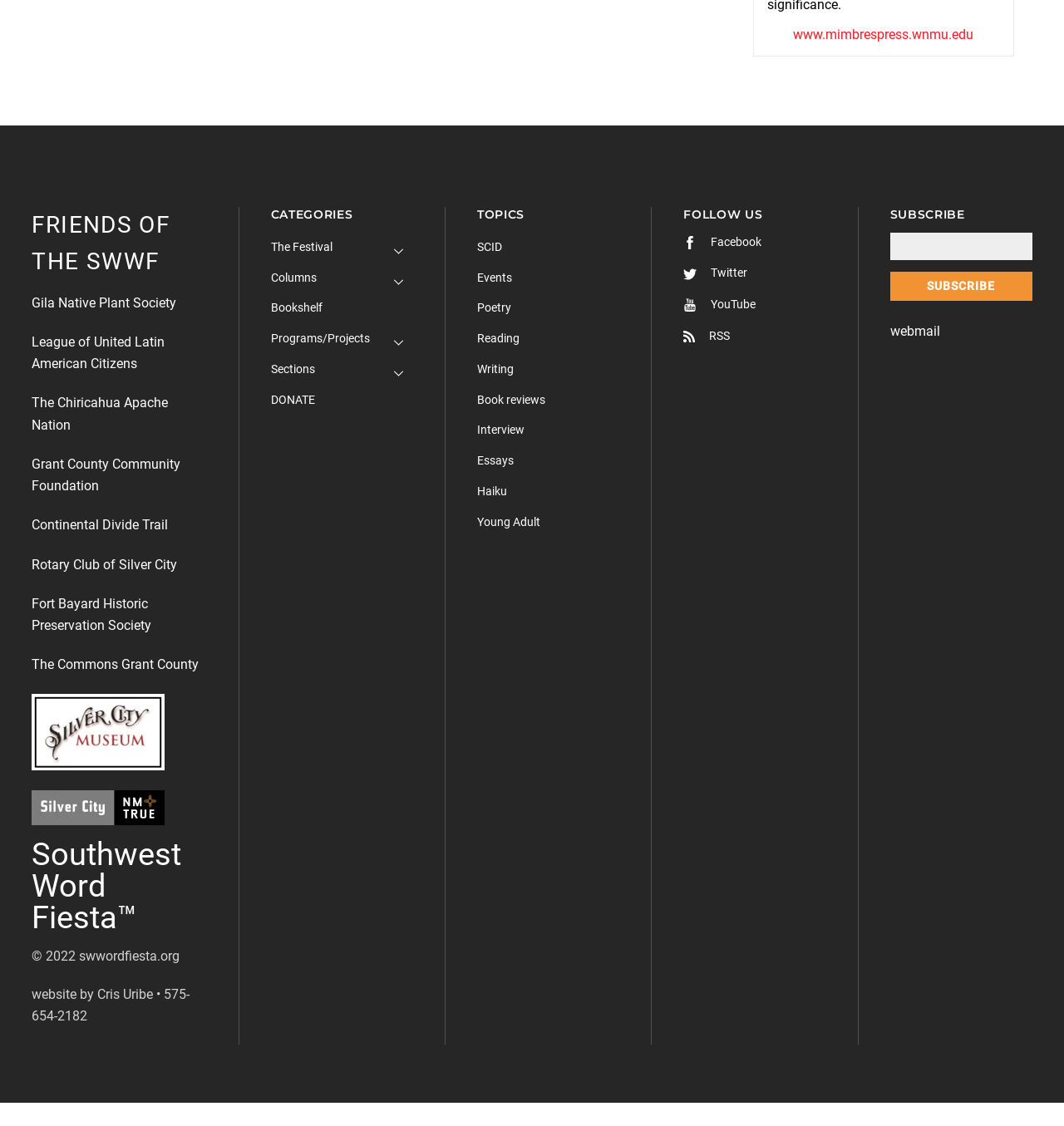How many categories are listed on the webpage?
Please provide a single word or phrase as your answer based on the image.

7